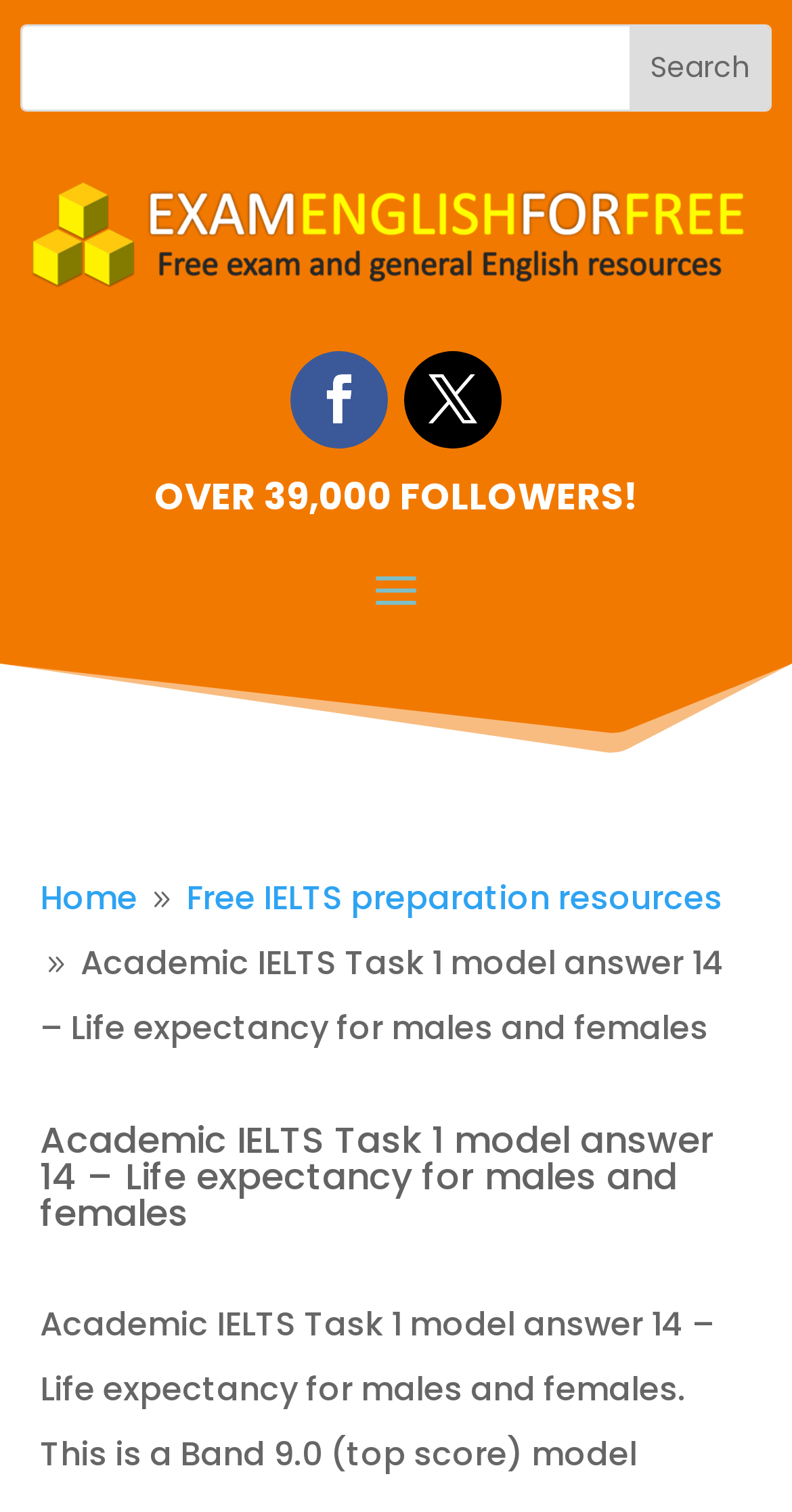Please provide the bounding box coordinate of the region that matches the element description: Free IELTS preparation resources. Coordinates should be in the format (top-left x, top-left y, bottom-right x, bottom-right y) and all values should be between 0 and 1.

[0.235, 0.578, 0.912, 0.609]